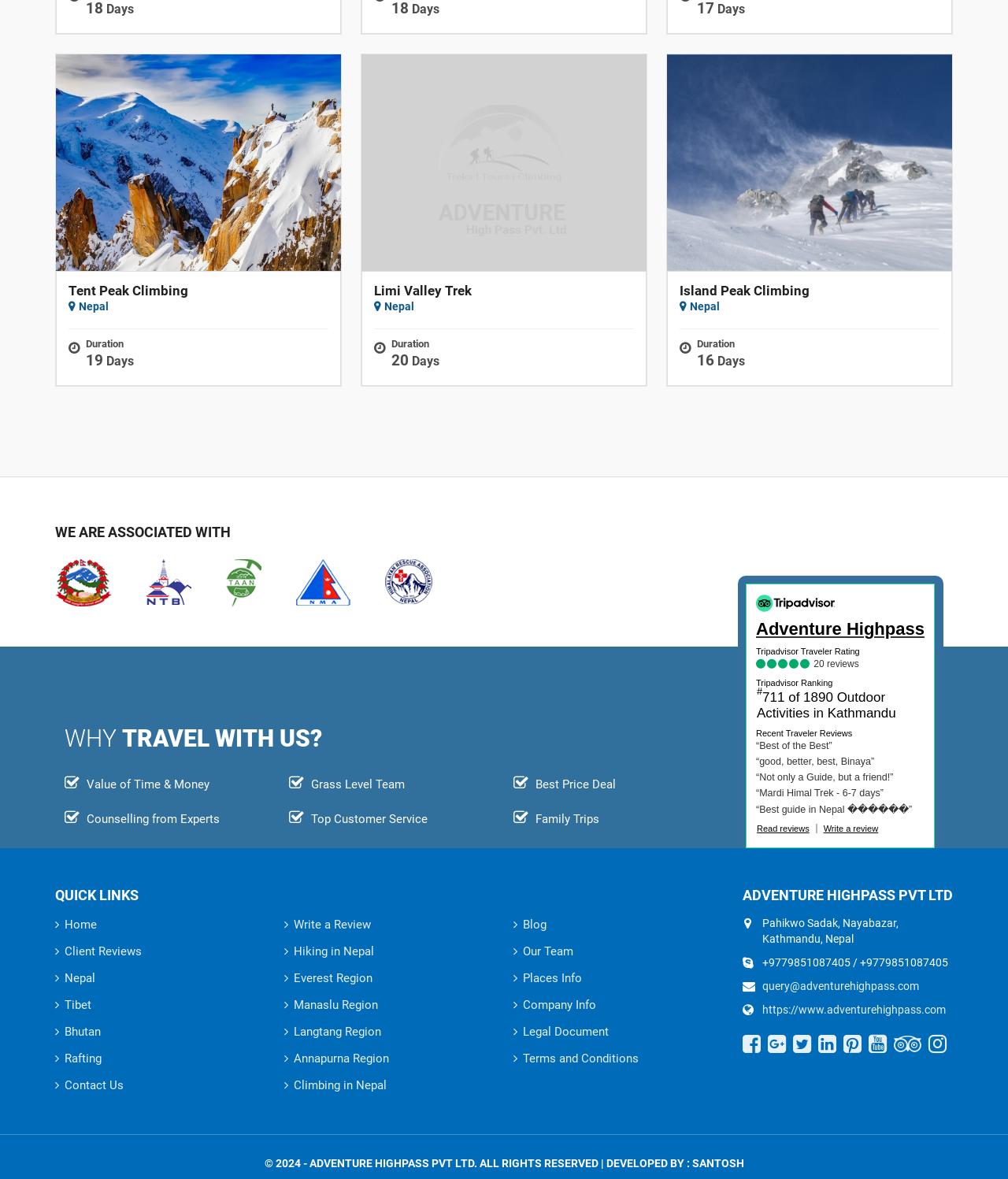Please specify the bounding box coordinates of the clickable section necessary to execute the following command: "Click on Tent Peak Climbing".

[0.055, 0.048, 0.338, 0.061]